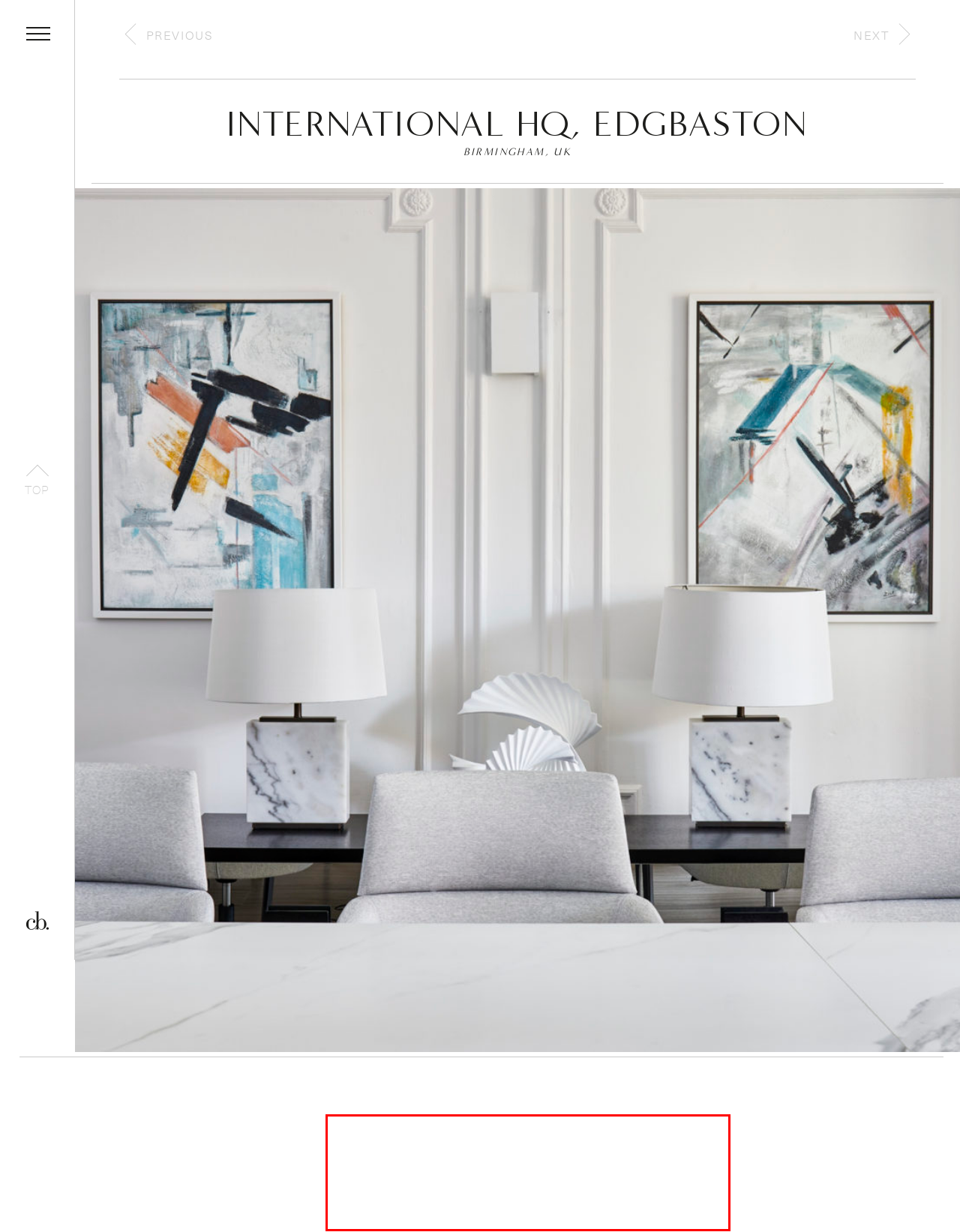Analyze the screenshot of the webpage and extract the text from the UI element that is inside the red bounding box.

Cream & Black we’re appointed to design the new headquarters for an international group of companies, in a prominent location in the heart of Edgbaston. The property comprises a Grade II Listed classic Georgian Style frontage and a modern open plan open plan space to the rear.